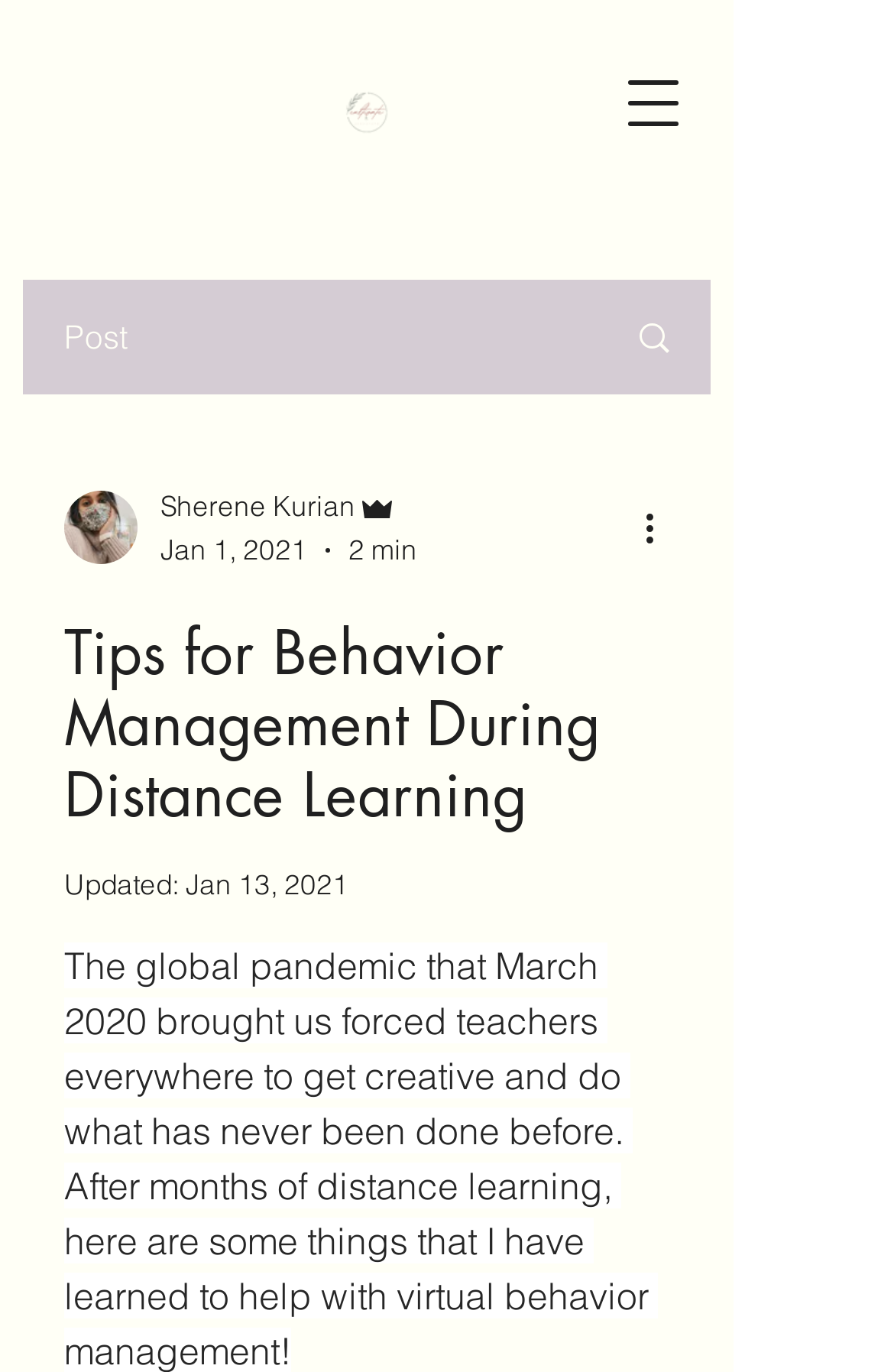What is the headline of the webpage?

Tips for Behavior Management During Distance Learning